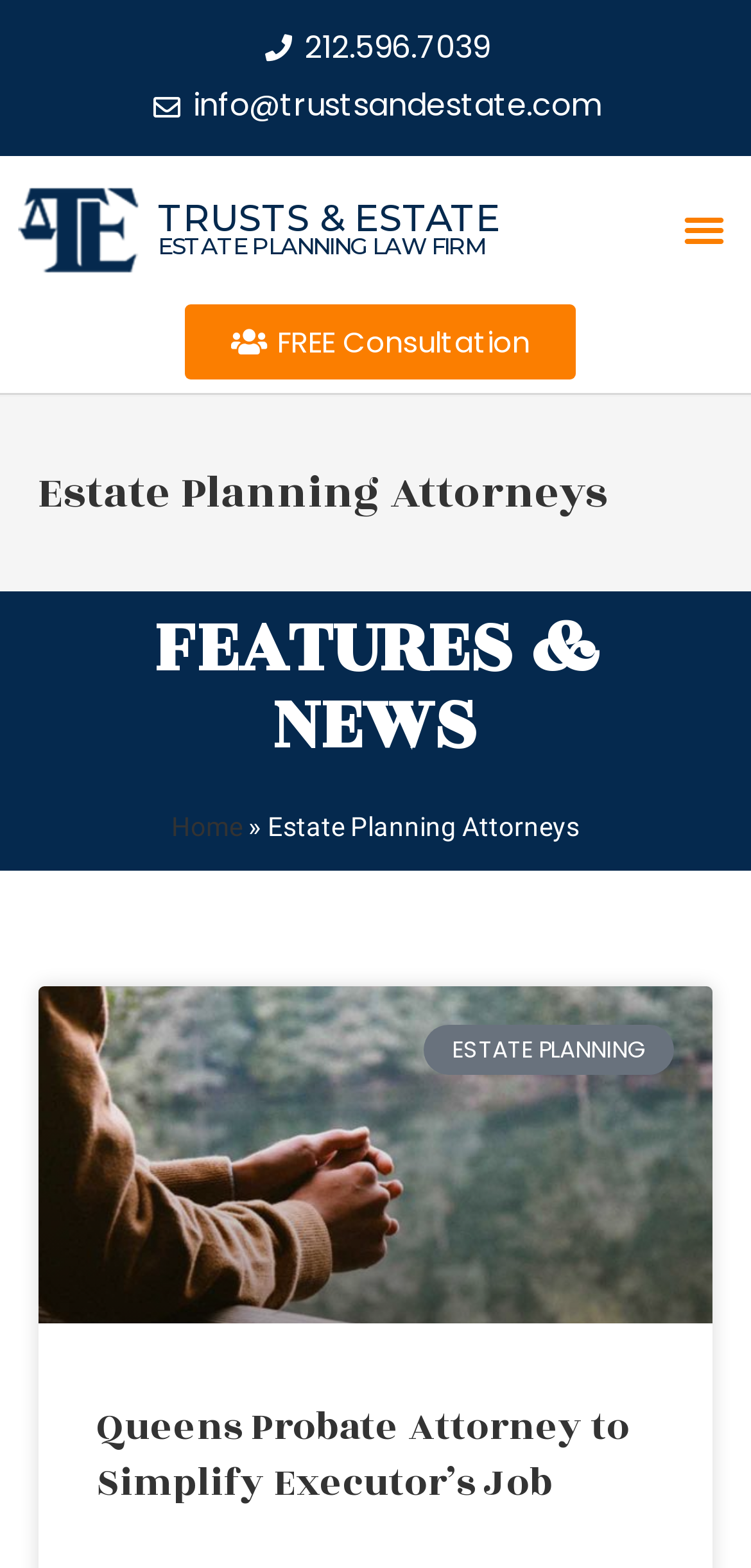What is the topic of the latest article?
Examine the image closely and answer the question with as much detail as possible.

I found the topic of the latest article by looking at the main content section of the webpage, where the latest article is usually displayed. The heading 'Queens Probate Attorney to Simplify Executor’s Job' suggests that the topic of the latest article is related to probate attorneys in Queens.